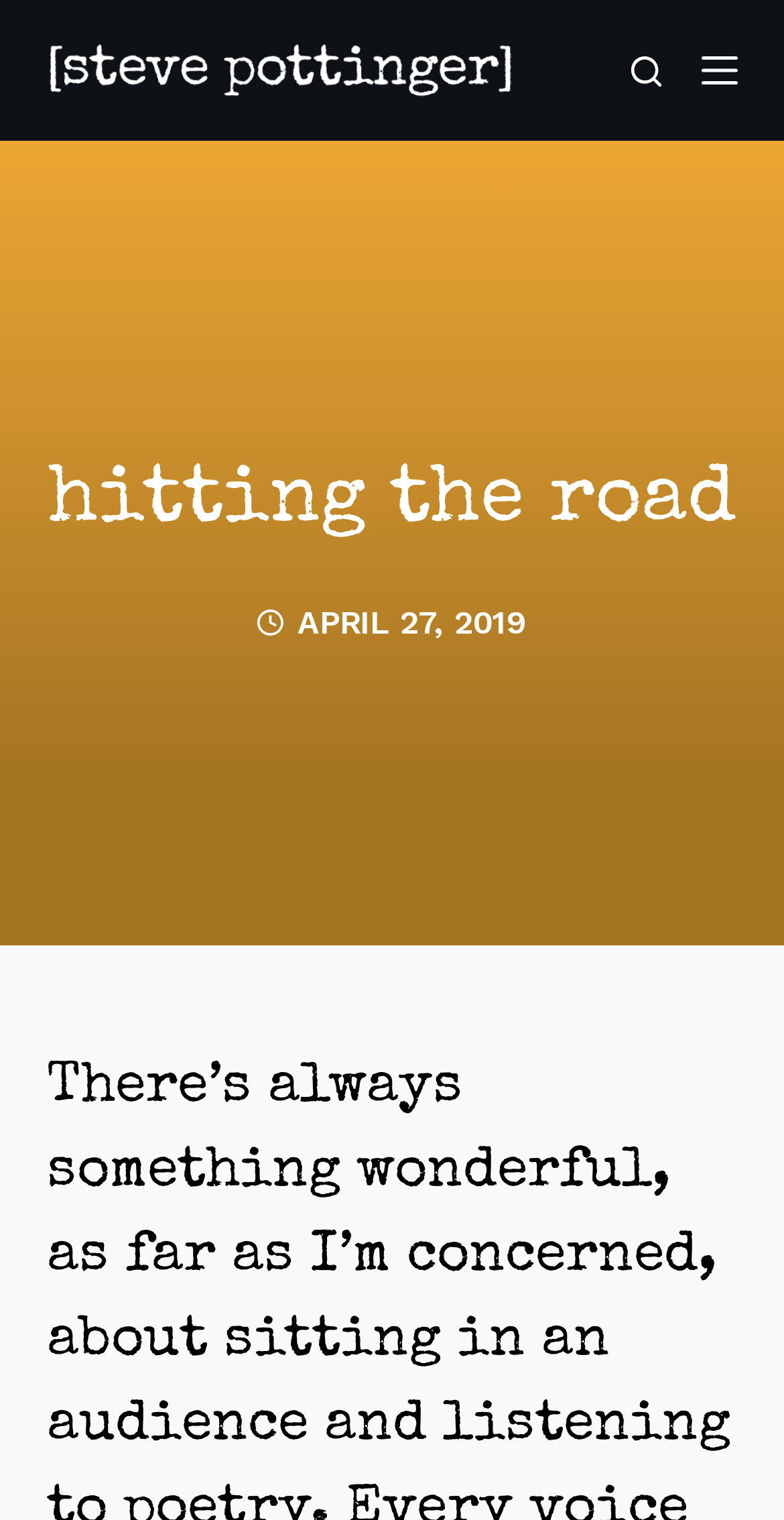Extract the primary header of the webpage and generate its text.

hitting the road